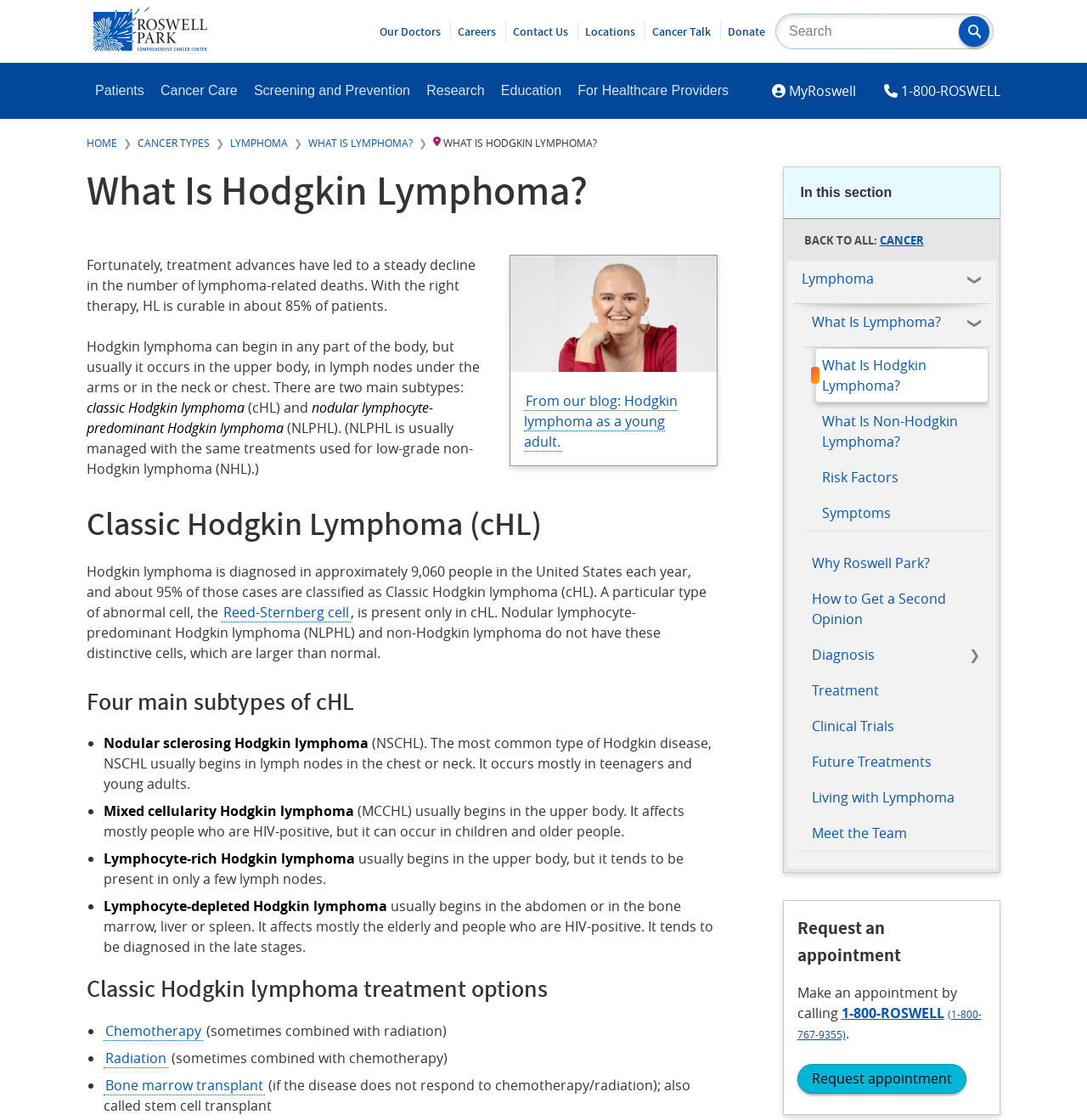Please determine the primary heading and provide its text.

What Is Hodgkin Lymphoma?